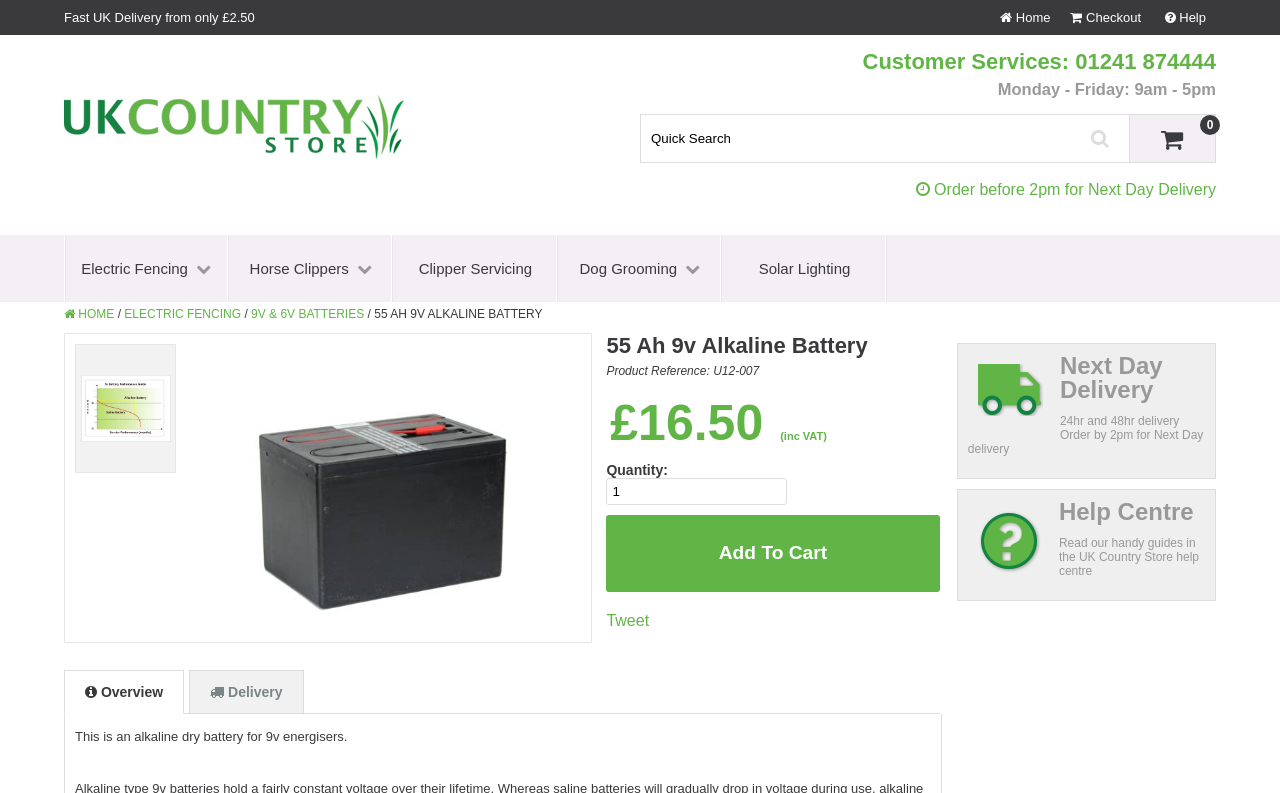Given the description "Horse Clippers", determine the bounding box of the corresponding UI element.

[0.179, 0.296, 0.307, 0.381]